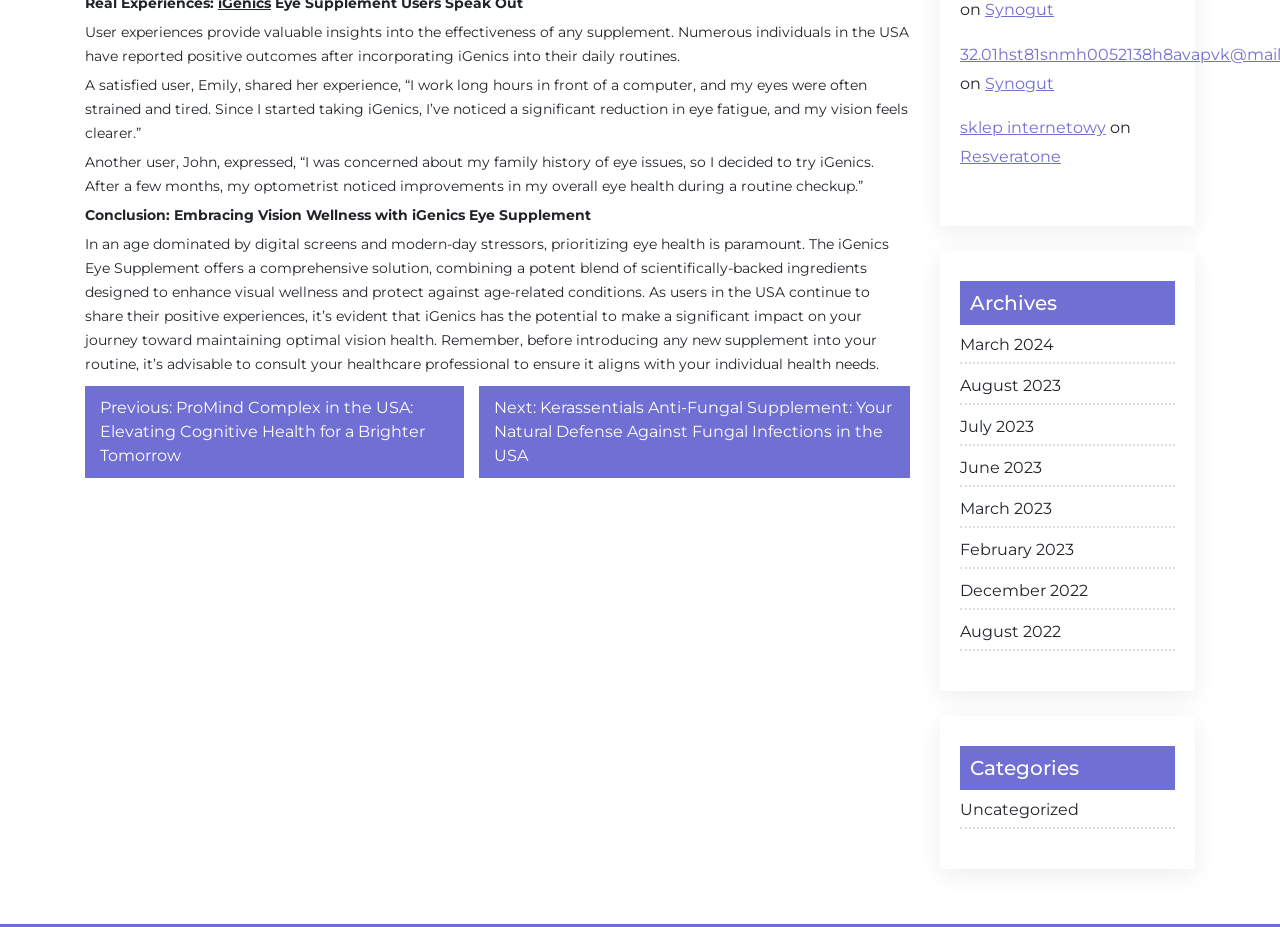Determine the bounding box coordinates of the clickable region to carry out the instruction: "Click on 'Resveratone'".

[0.75, 0.159, 0.829, 0.179]